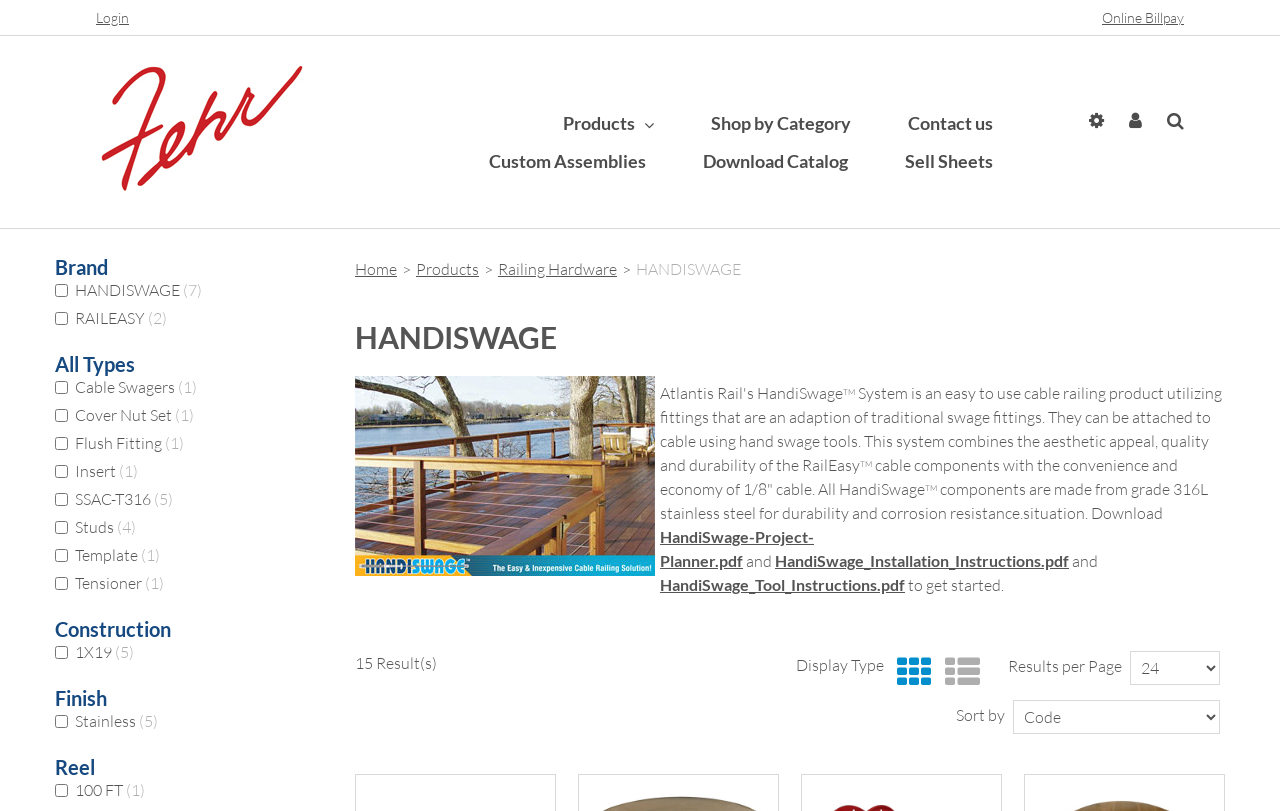Please provide a short answer using a single word or phrase for the question:
How many links are there in the top navigation bar?

5